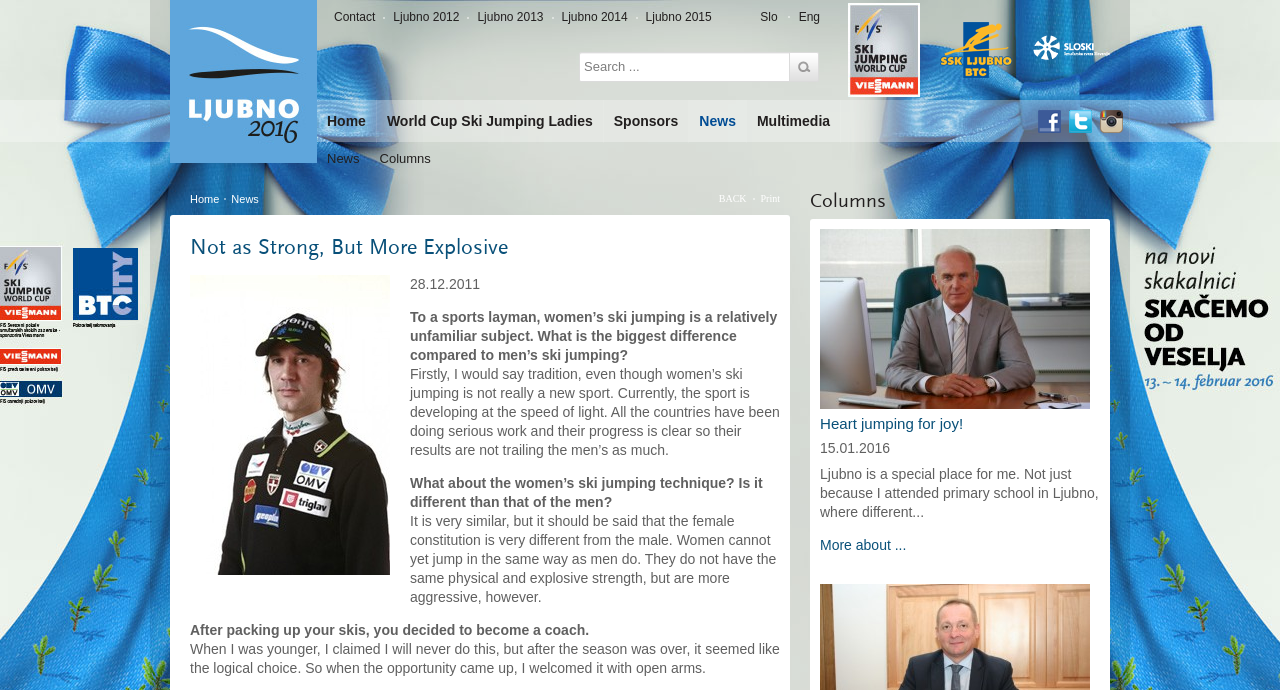Offer an in-depth caption of the entire webpage.

This webpage is about World Cup Ski Jumping Ladies presented by Viessmann, with a focus on Ljubno. At the top, there are several links to different languages, including Slovenian and English. Below these links, there are more links to various pages, such as Contact, Ljubno 2012-2015, and Home. 

On the left side, there is a search bar with a "Search..." placeholder text. Below the search bar, there are links to Home, World Cup Ski Jumping Ladies, Sponsors, News, and Multimedia. 

The main content of the page is divided into two sections. The top section has a heading "Not as Strong, But More Explosive" and features an image related to the topic. Below the image, there is a date "28.12.2011" and a long article about women's ski jumping, including an interview with a coach. The article discusses the differences between men's and women's ski jumping, the technique, and the coach's decision to become a coach.

The bottom section has a heading "Columns" and features another article titled "Heart jumping for joy!" with an image. The article is about Ljubno being a special place for the author, and there is a link to read more. 

Throughout the page, there are several links to other pages, including News, Columns, and Multimedia. There are also links to external websites, such as the FIS Ski website.